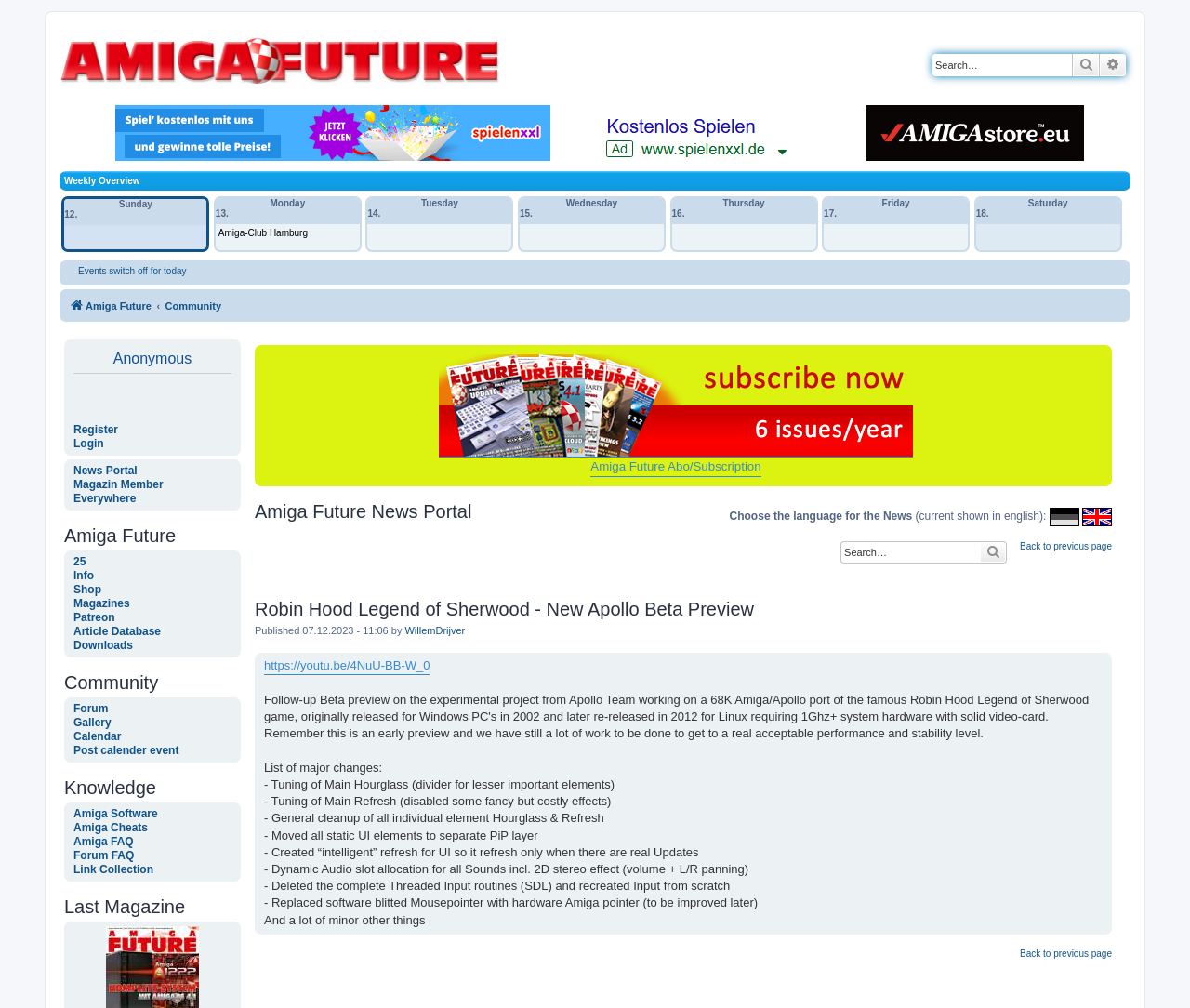How many links are there in the menubar?
Look at the image and respond with a single word or a short phrase.

13